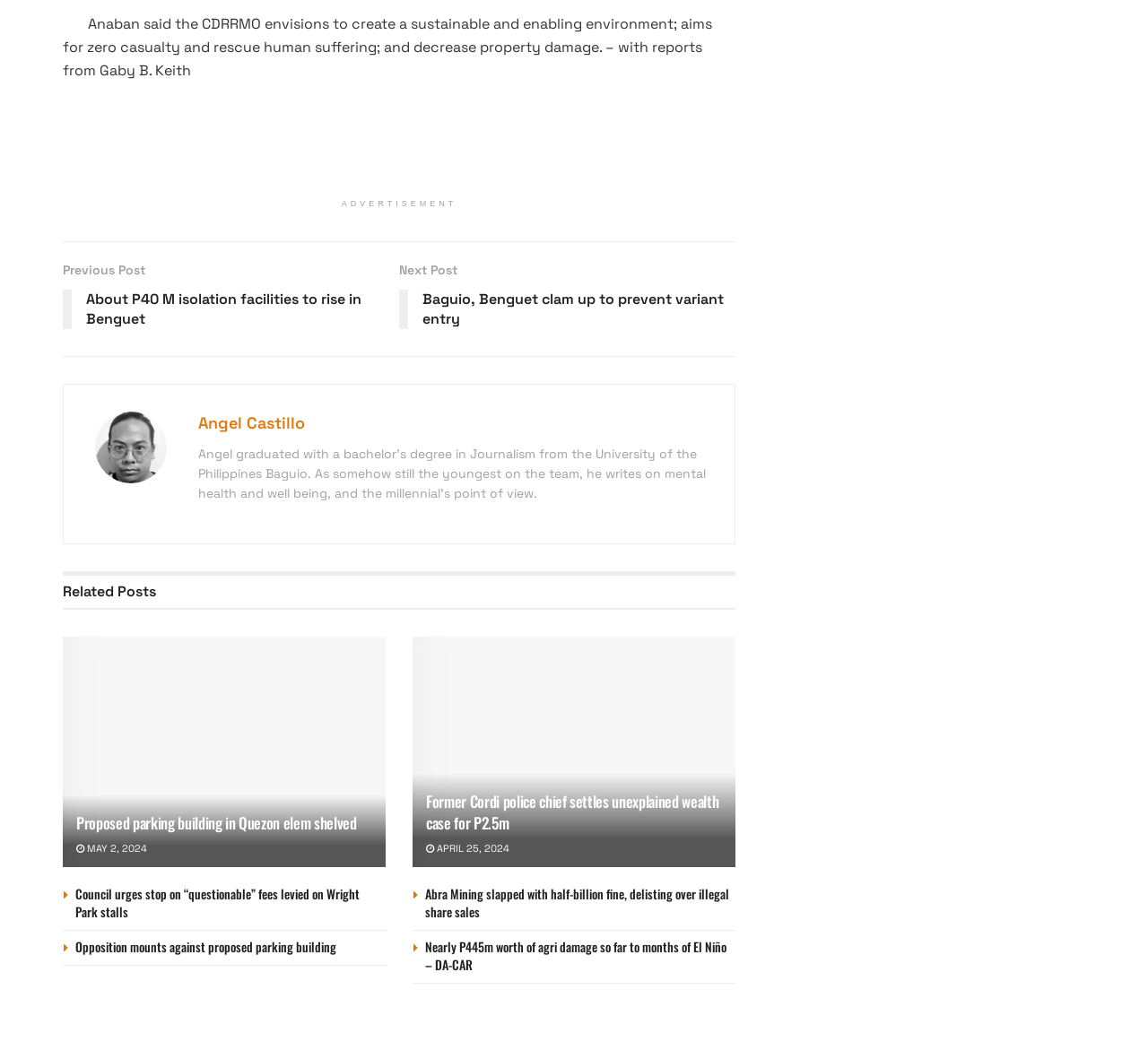Using the element description: "May 2, 2024", determine the bounding box coordinates. The coordinates should be in the format [left, top, right, bottom], with values between 0 and 1.

[0.066, 0.795, 0.128, 0.807]